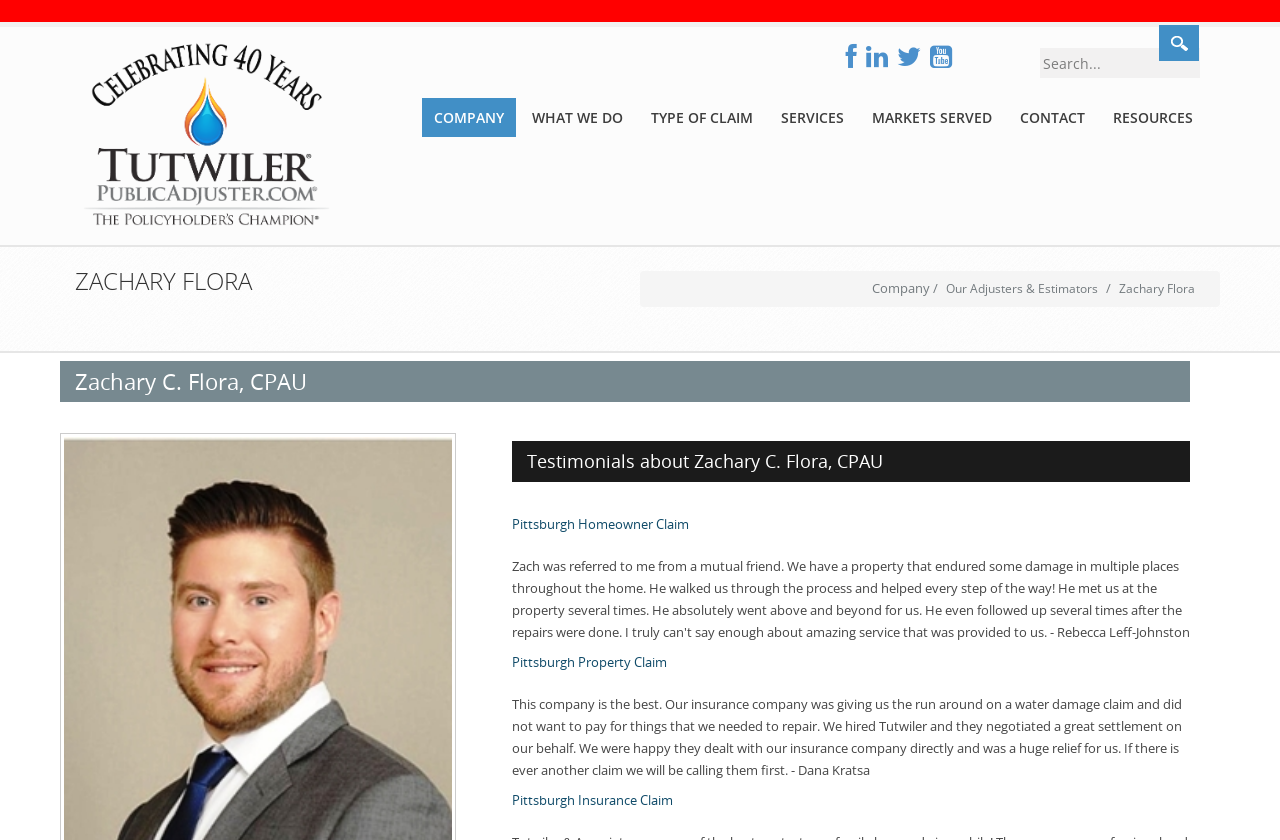Using the element description: "<img src="/wp-content/uploads/2021/04/Vector.png" />", determine the bounding box coordinates. The coordinates should be in the format [left, top, right, bottom], with values between 0 and 1.

None